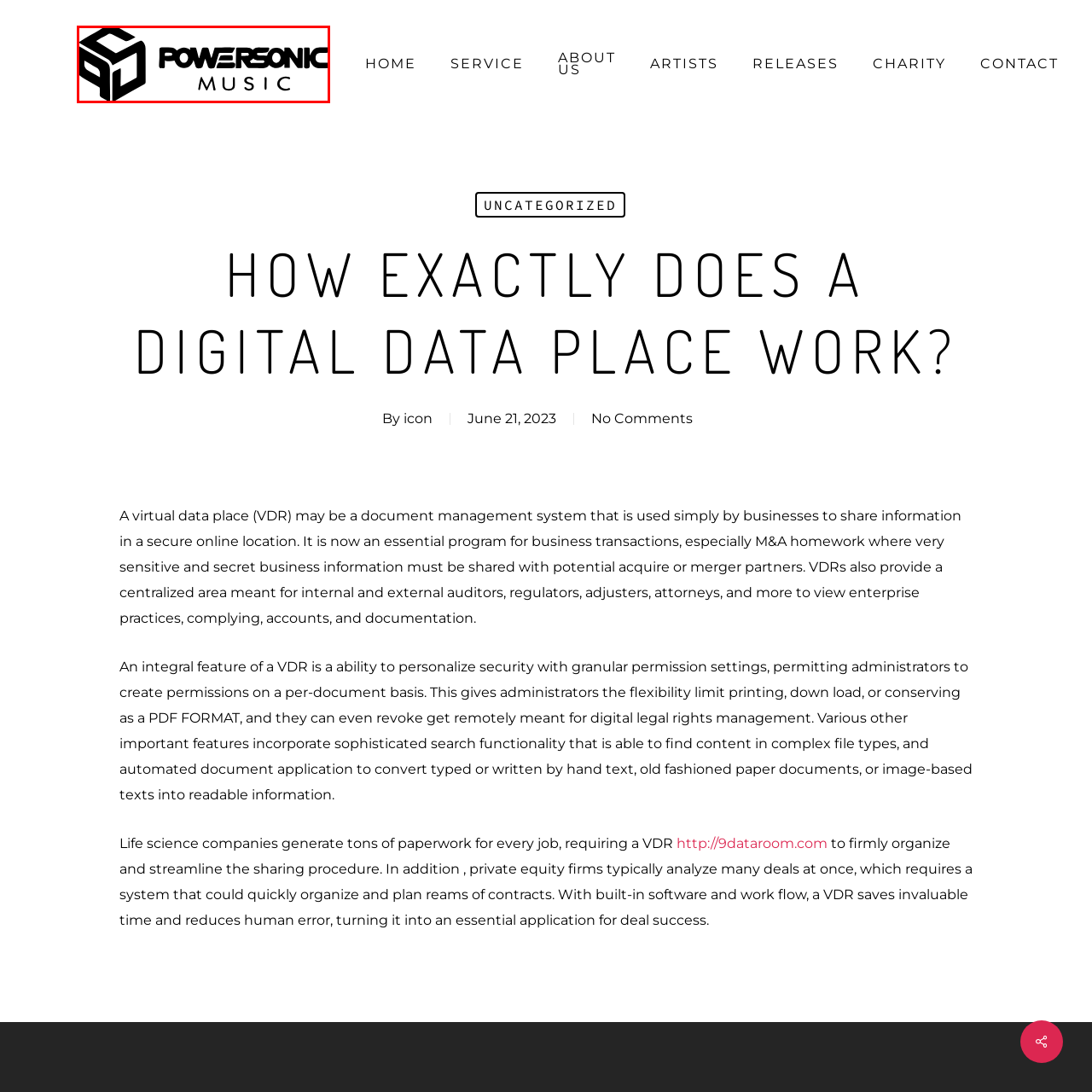Provide a detailed account of the visual content within the red-outlined section of the image.

The image features the logo of Power Sonic Music, an international independent music label. The logo prominently displays the stylized text "POWERSONIC" in bold, modern typography, accompanied by the word "MUSIC" in a sleek font. The design is visually distinctive, combining artistic elements that reflect the label's dynamic approach to music production and artist development. Founded in 1997 in Cologne, Germany, Power Sonic Music is known for its innovative contributions to the music industry, representing a diverse array of artists and genres. This logo symbolizes the label's commitment to excellence and creativity in the music scene.